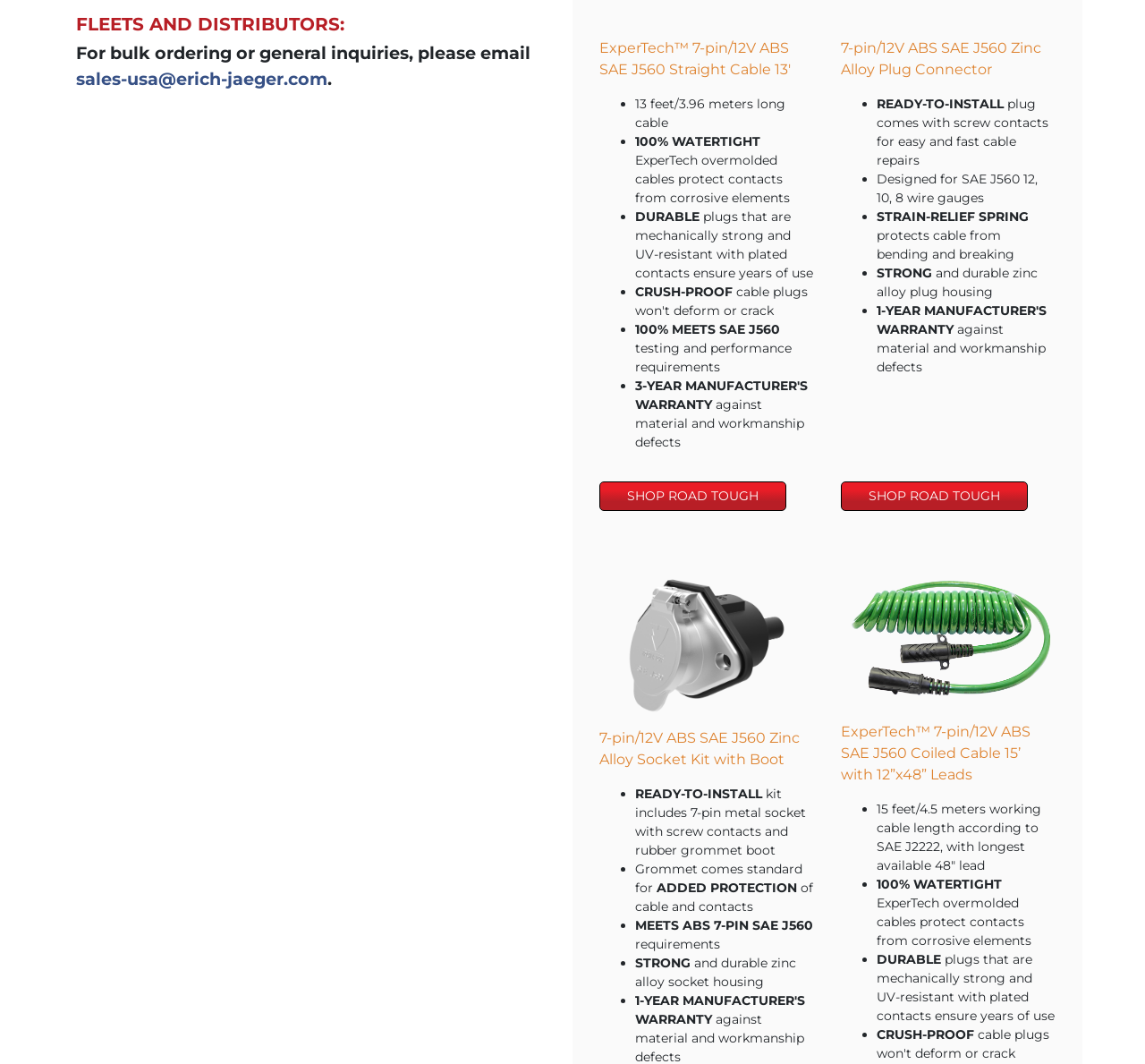Specify the bounding box coordinates of the area to click in order to follow the given instruction: "Click the 'SHOP ROAD TOUGH' button."

[0.523, 0.452, 0.687, 0.48]